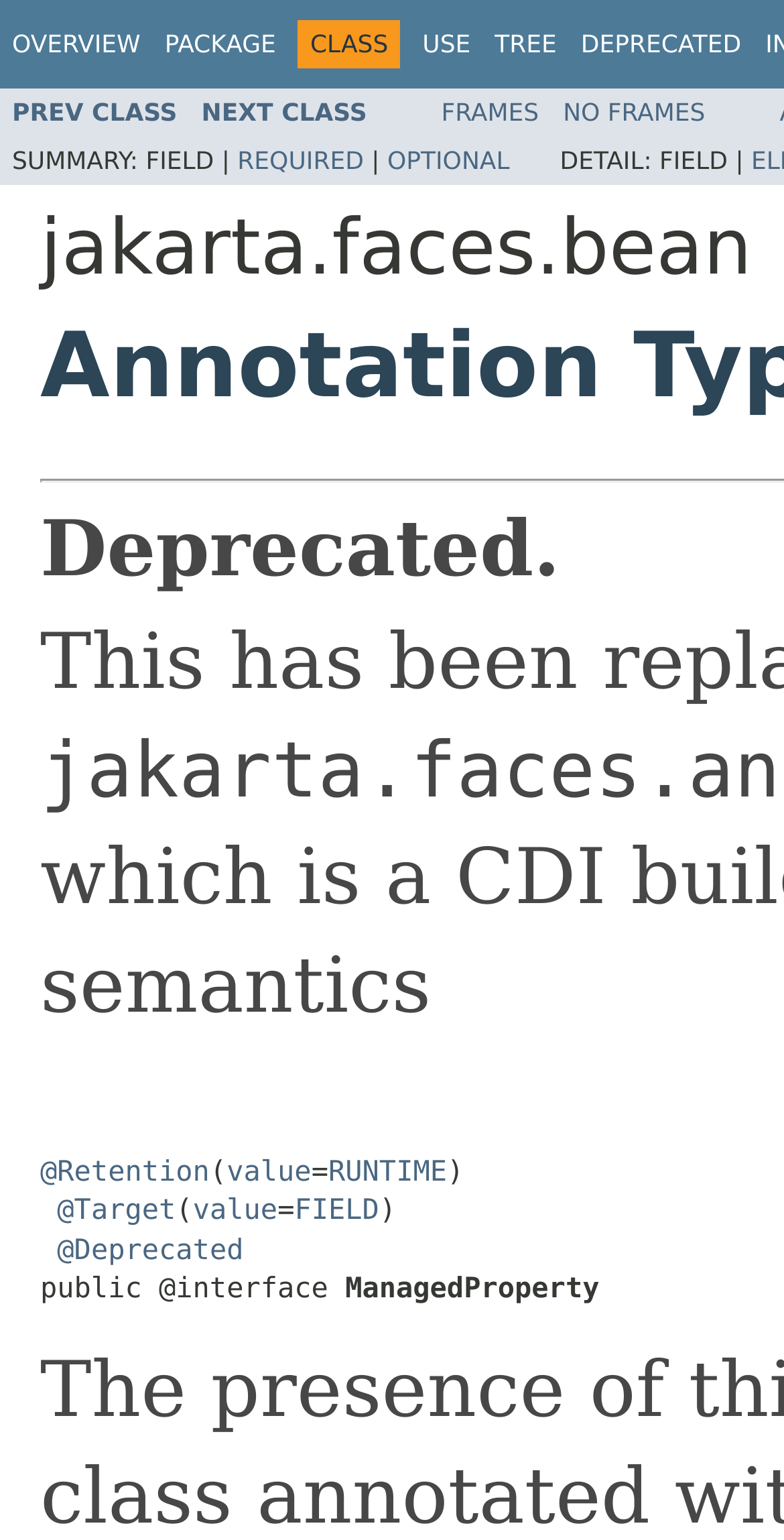Please answer the following question using a single word or phrase: 
Is the class deprecated?

Yes